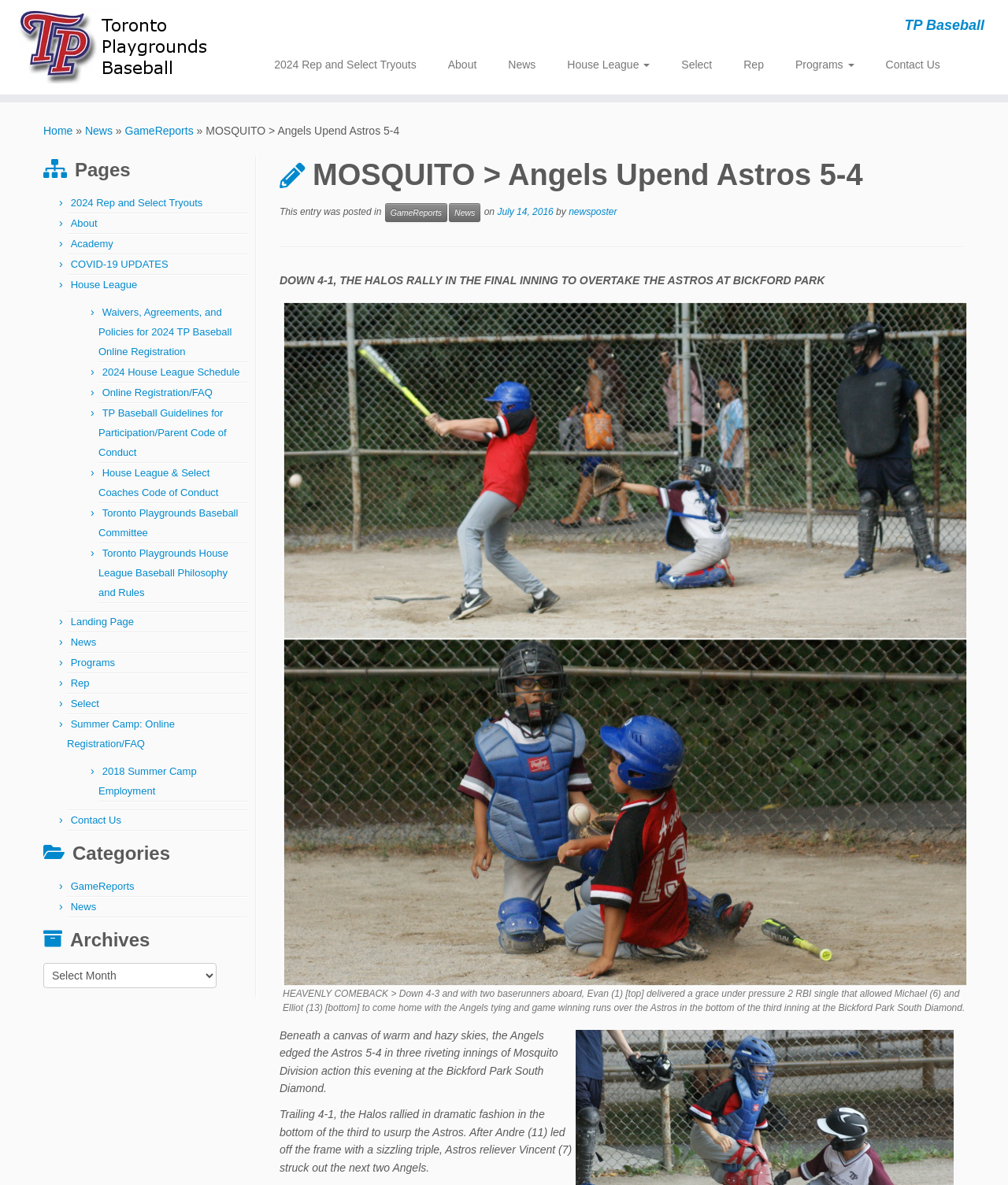Describe the webpage in detail, including text, images, and layout.

The webpage is about the Toronto Playgrounds Baseball Association, specifically a news article about a Mosquito Division game between the Angels and the Astros. 

At the top of the page, there is a logo with the text "Back home" and a link to the Toronto Playgrounds Baseball Association website. Below this, there is a heading "TP Baseball" and a navigation menu with links to various sections of the website, including "2024 Rep and Select Tryouts", "About", "News", "House League", "Select", "Rep", and "Programs".

On the left side of the page, there is a sidebar with links to different pages, including "2024 Rep and Select Tryouts", "About", "Academy", "COVID-19 UPDATES", "House League", and others. 

The main content of the page is an article about the game between the Angels and the Astros. The article has a heading "MOSQUITO > Angels Upend Astros 5-4" and is divided into several sections. The first section describes the game, stating that the Angels came back from a 4-1 deficit to win the game 5-4. 

Below this, there is an image with a caption describing a key play in the game, where Evan delivered a 2 RBI single to tie the game. The caption also describes the image, which shows Evan and other players. 

The article continues with a description of the game, including the teams' performances and the final score. There are no other images on the page besides the logo and the image with the caption.